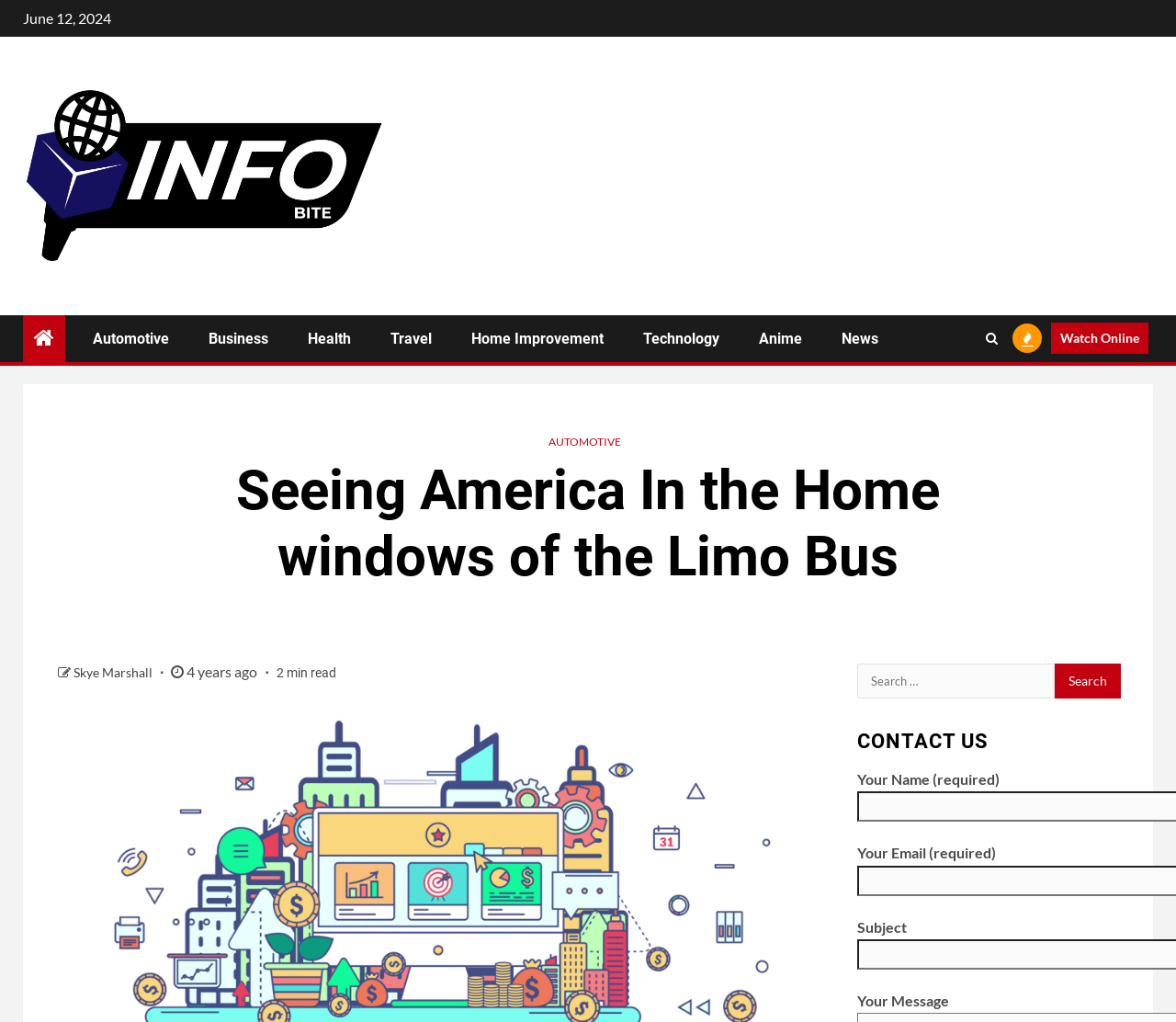Identify the bounding box coordinates of the clickable region necessary to fulfill the following instruction: "Click on the 'Watch Online' link". The bounding box coordinates should be four float numbers between 0 and 1, i.e., [left, top, right, bottom].

[0.894, 0.316, 0.977, 0.346]